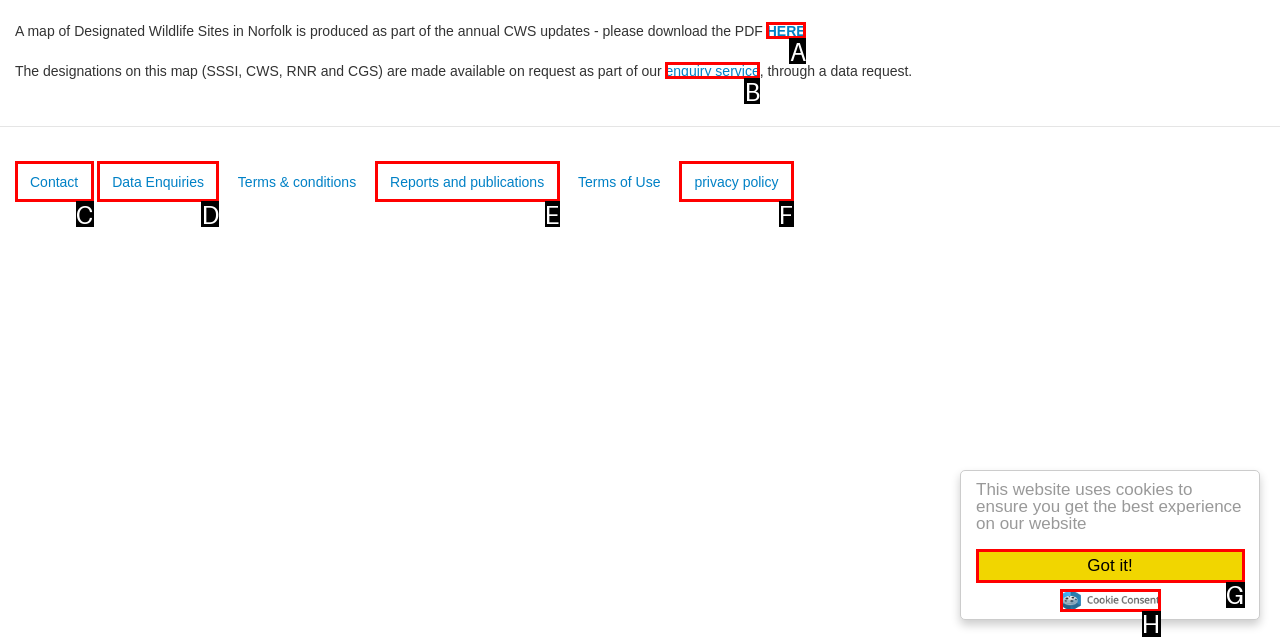Select the letter of the option that corresponds to: Reports and publications
Provide the letter from the given options.

E